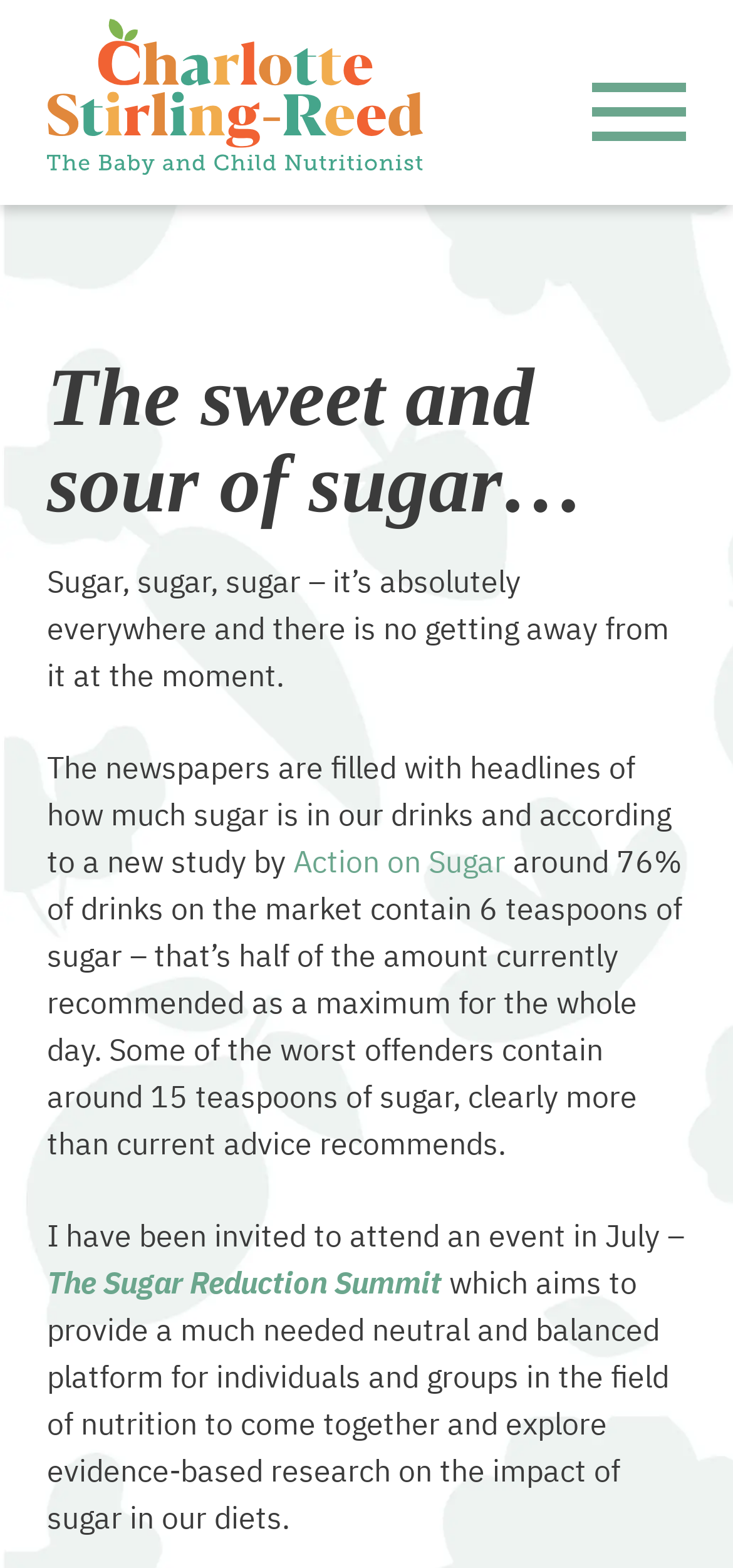Carefully examine the image and provide an in-depth answer to the question: What is the name of the website?

The name of the website can be found at the top of the webpage, where it says 'SR Nutrition' in a link format, which is also accompanied by an image with the same name.